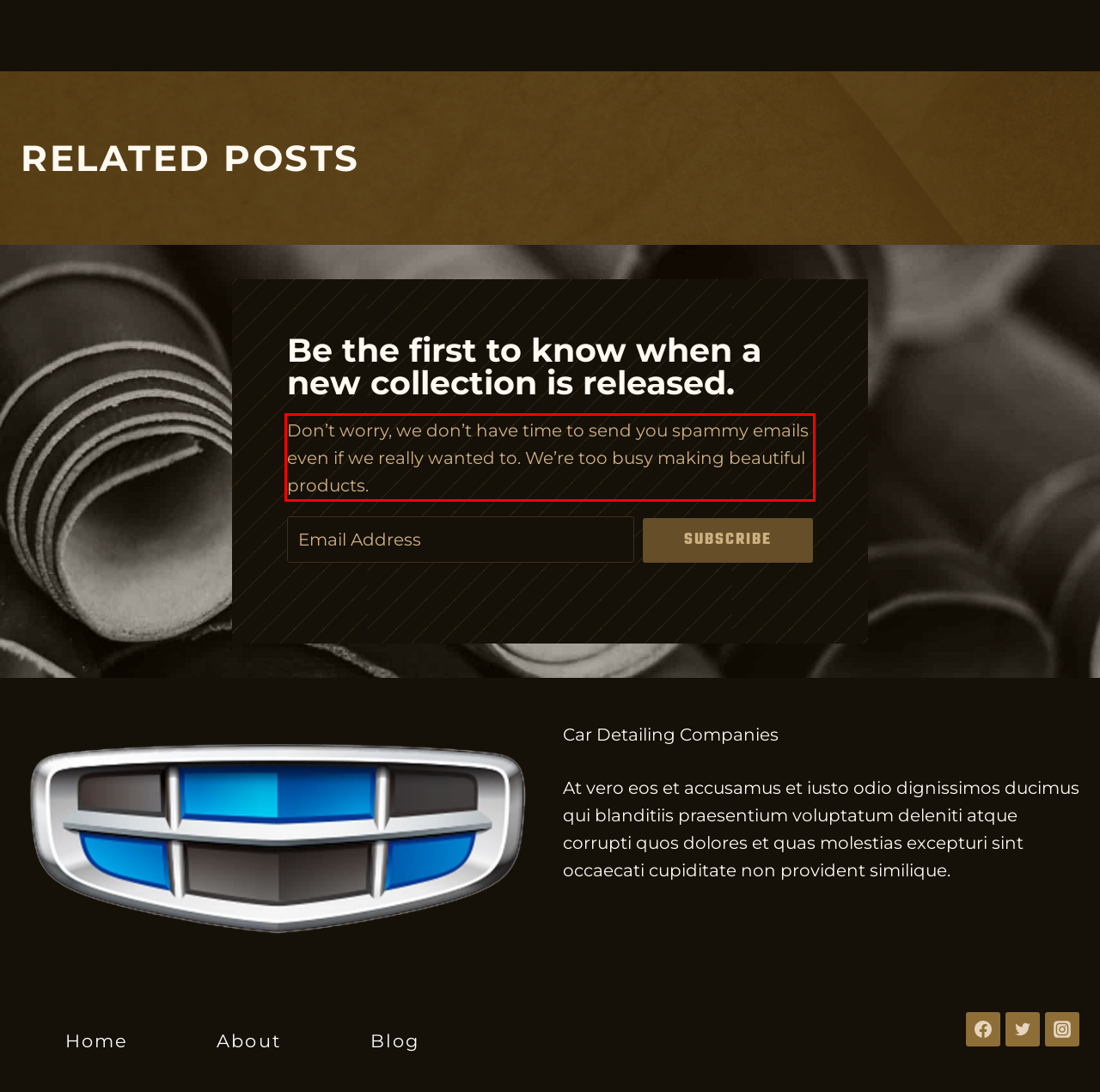Please examine the webpage screenshot and extract the text within the red bounding box using OCR.

Don’t worry, we don’t have time to send you spammy emails even if we really wanted to. We’re too busy making beautiful products.